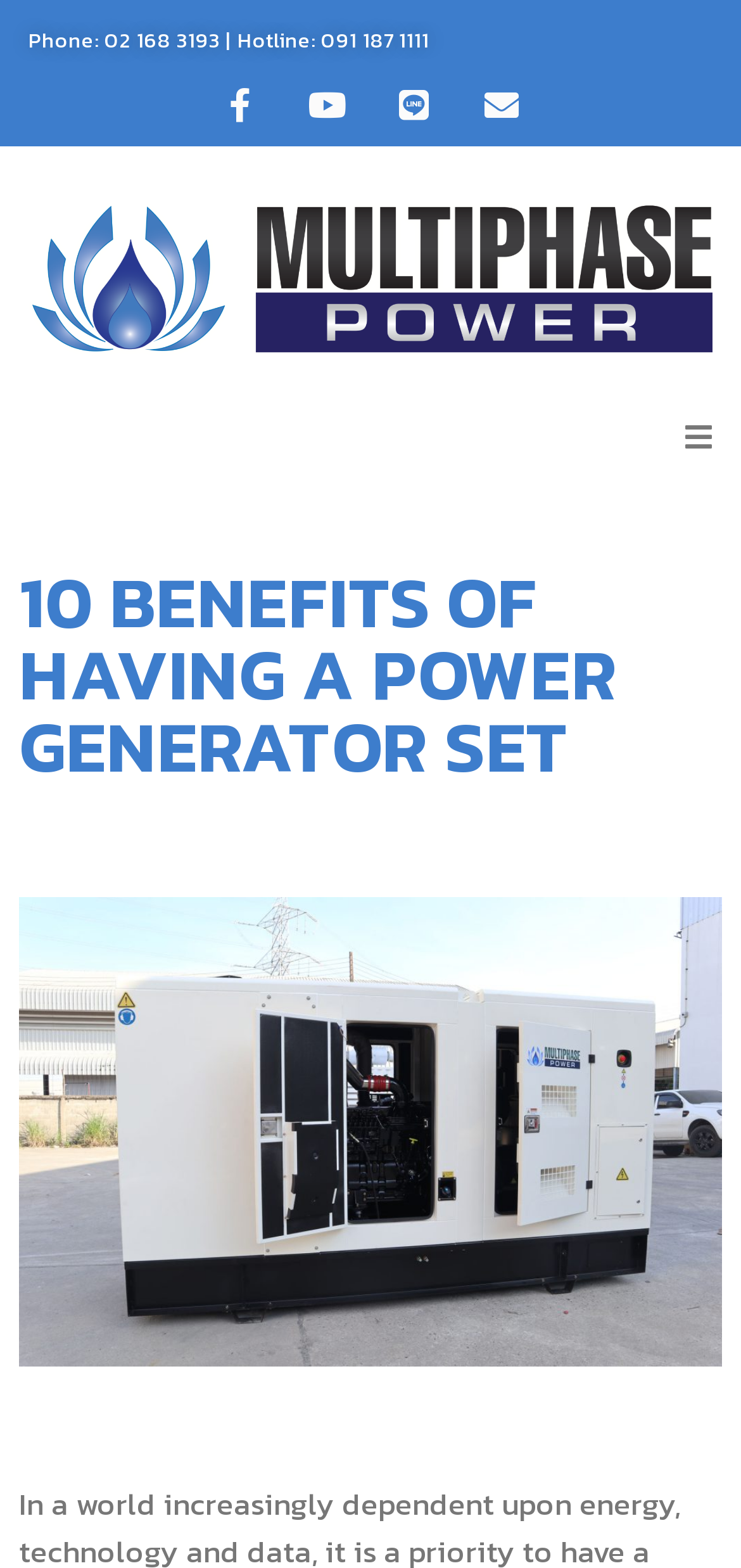Indicate the bounding box coordinates of the clickable region to achieve the following instruction: "View statement of faith."

None